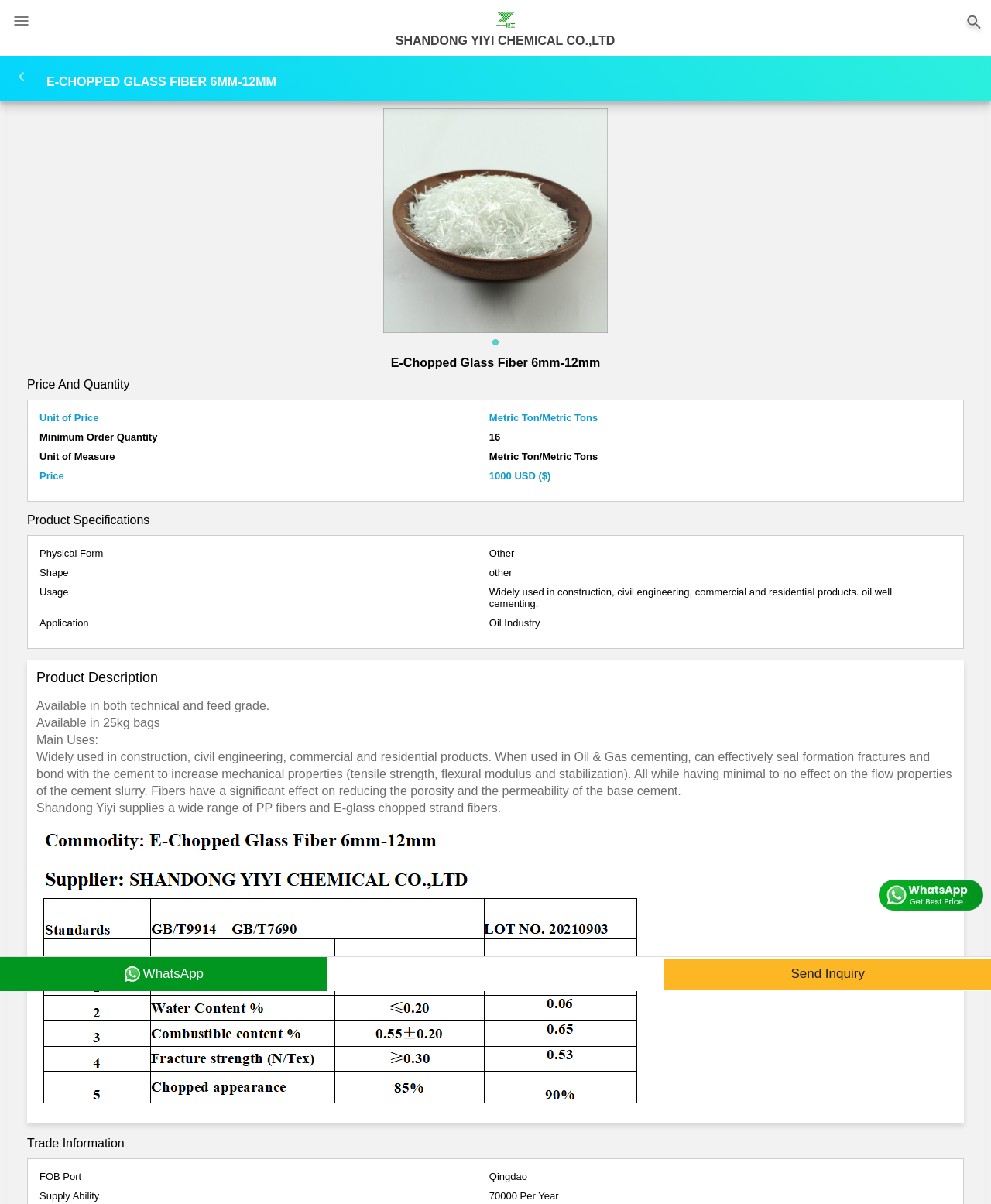Please use the details from the image to answer the following question comprehensively:
What is the physical form of the product?

I found the answer by looking at the 'Product Specifications' section, which is located below the 'Price And Quantity' heading. The text 'Other' is listed as the physical form of the product.